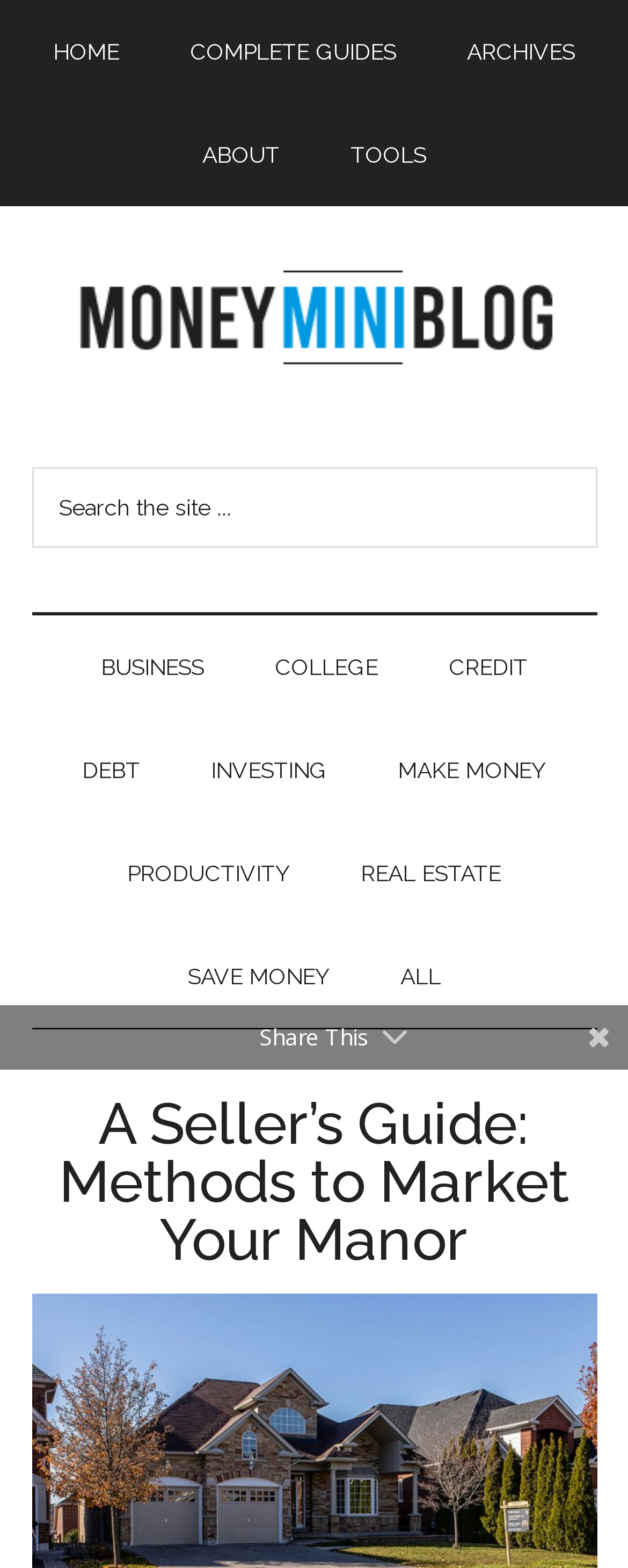Based on the element description: "About", identify the bounding box coordinates for this UI element. The coordinates must be four float numbers between 0 and 1, listed as [left, top, right, bottom].

[0.271, 0.066, 0.496, 0.132]